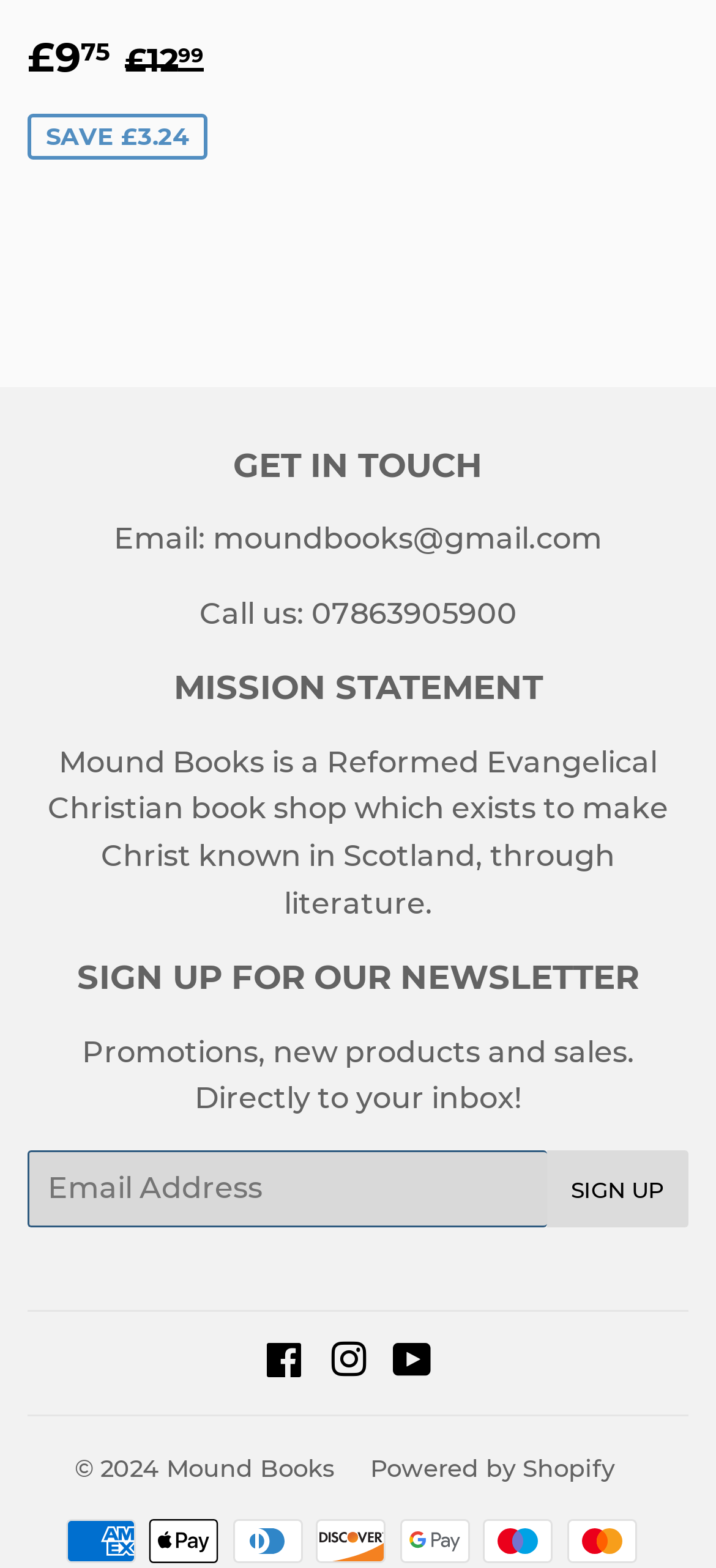What is the call to action for the newsletter?
Please respond to the question thoroughly and include all relevant details.

I found the call to action for the newsletter by looking at the button element with the text 'SIGN UP'.